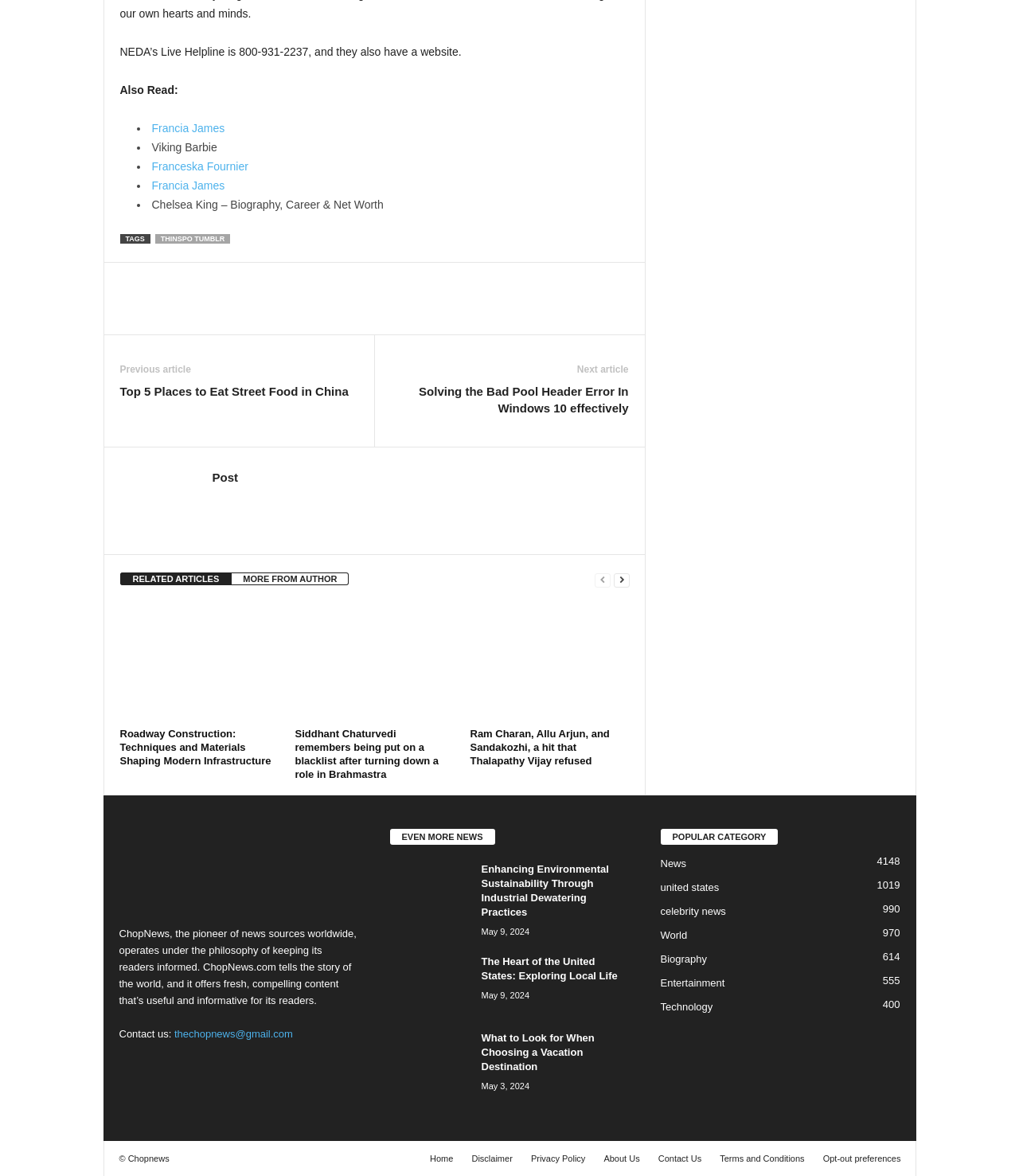What is the email address to contact?
Please craft a detailed and exhaustive response to the question.

The email address to contact is mentioned in the static text element 'Contact us:' on the webpage, which is 'thechopnews@gmail.com'.